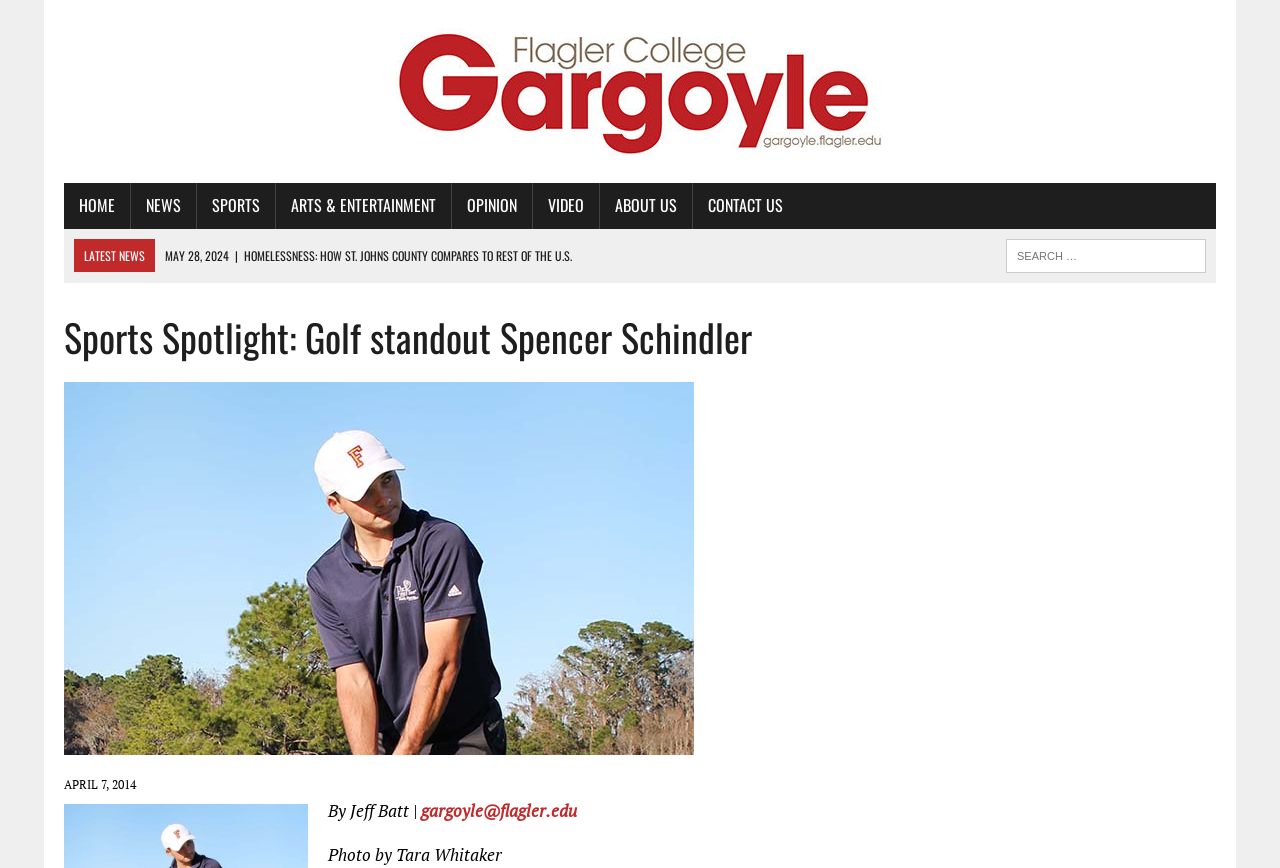Identify the bounding box coordinates for the element you need to click to achieve the following task: "read about Golf standout Spencer Schindler". Provide the bounding box coordinates as four float numbers between 0 and 1, in the form [left, top, right, bottom].

[0.05, 0.36, 0.642, 0.417]